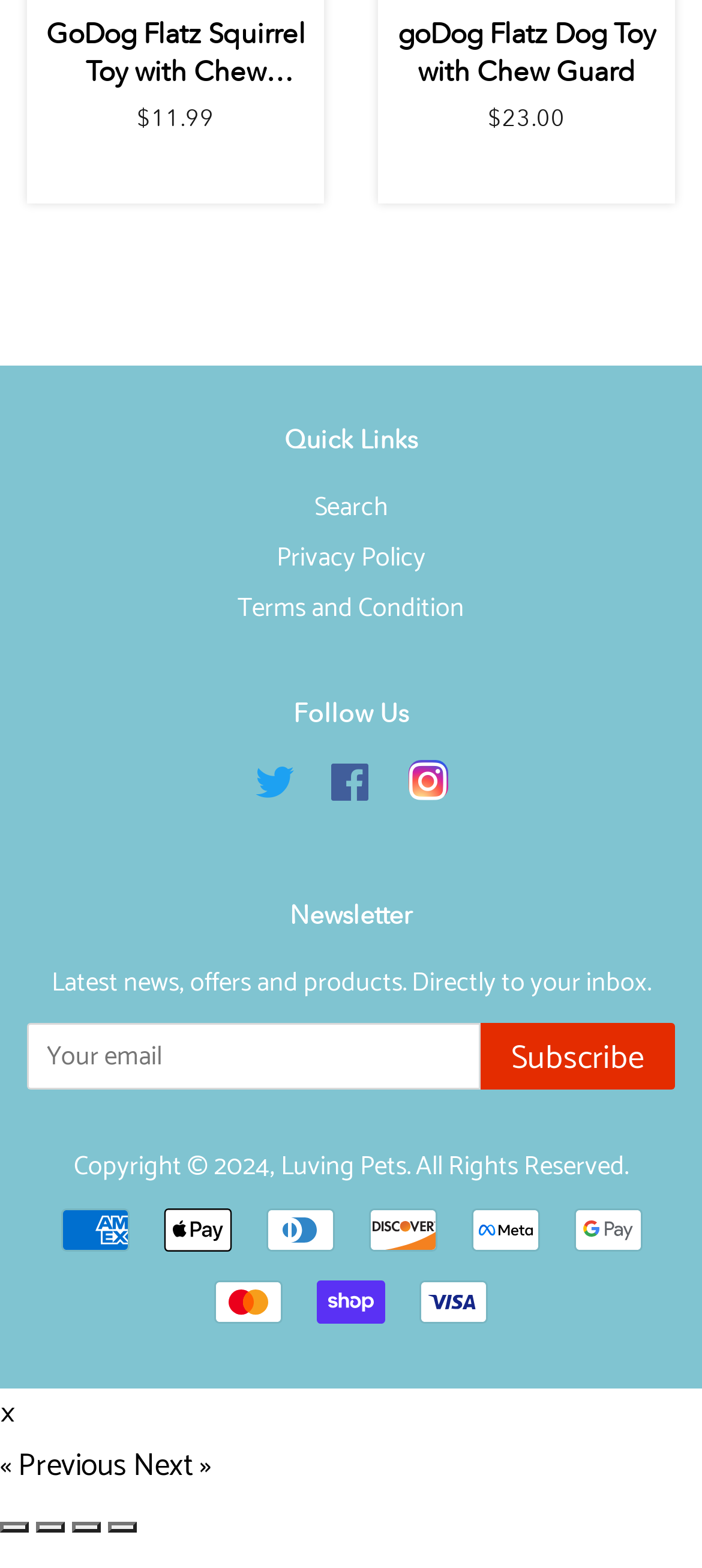From the element description HOME, predict the bounding box coordinates of the UI element. The coordinates must be specified in the format (top-left x, top-left y, bottom-right x, bottom-right y) and should be within the 0 to 1 range.

None